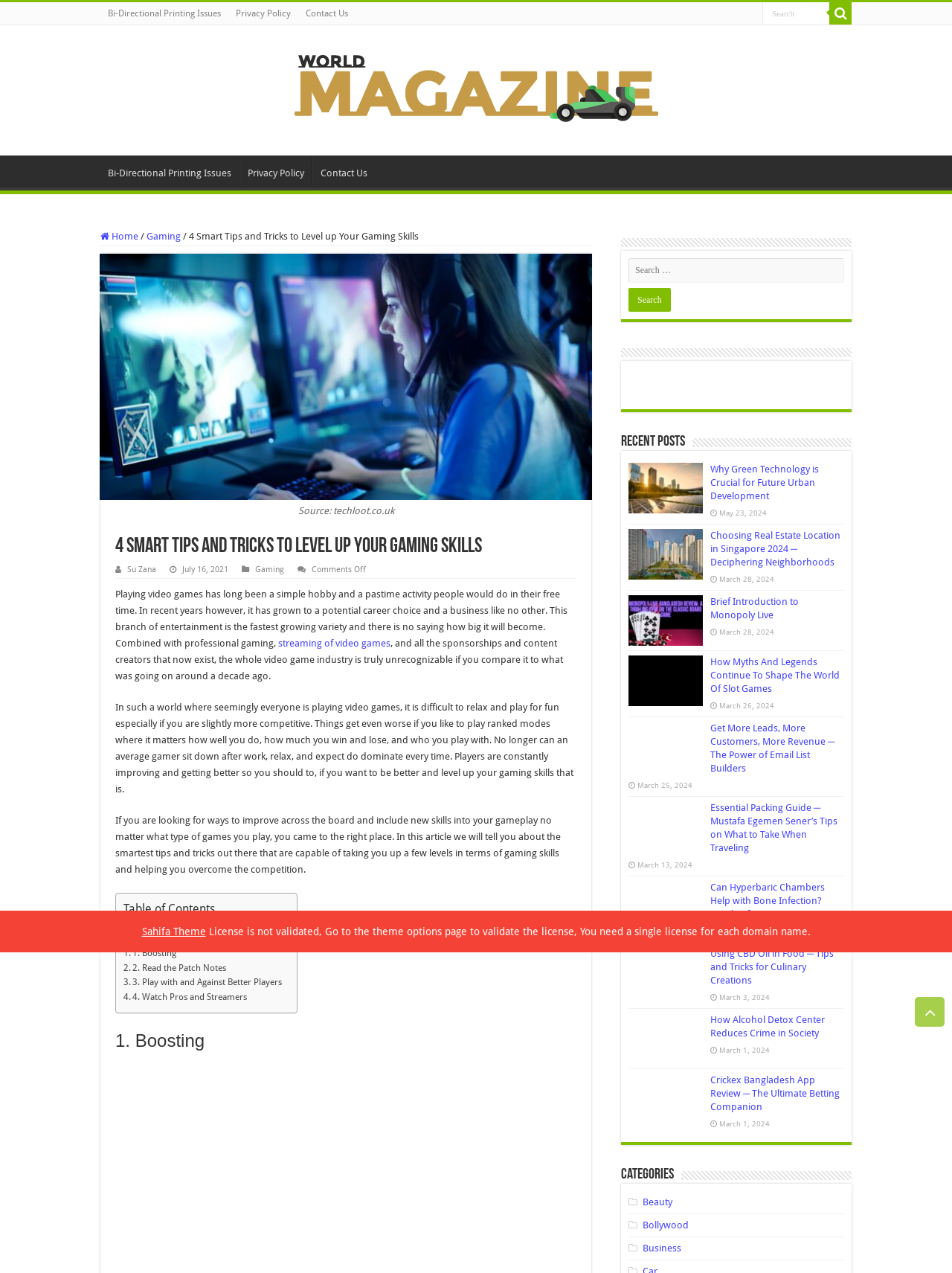What type of games is the article referring to?
Answer with a single word or phrase, using the screenshot for reference.

Video games